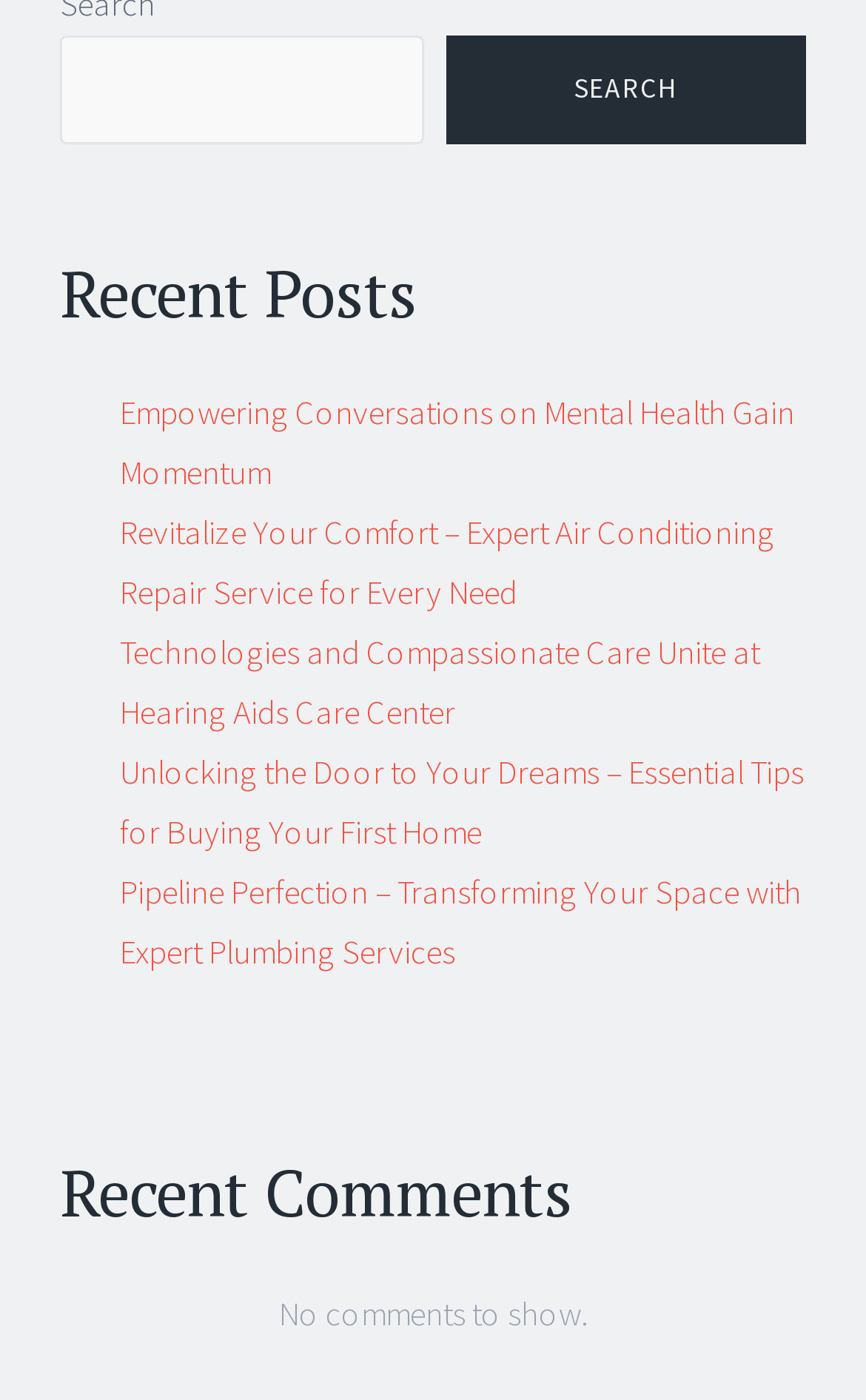What is the purpose of the searchbox?
Please provide a comprehensive answer based on the contents of the image.

The searchbox is located at the top of the webpage with a 'Search' button next to it, indicating that it is used to search for specific content within the website.